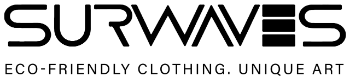Provide a one-word or one-phrase answer to the question:
What type of clothing does Surwaves offer?

Eco-friendly clothing